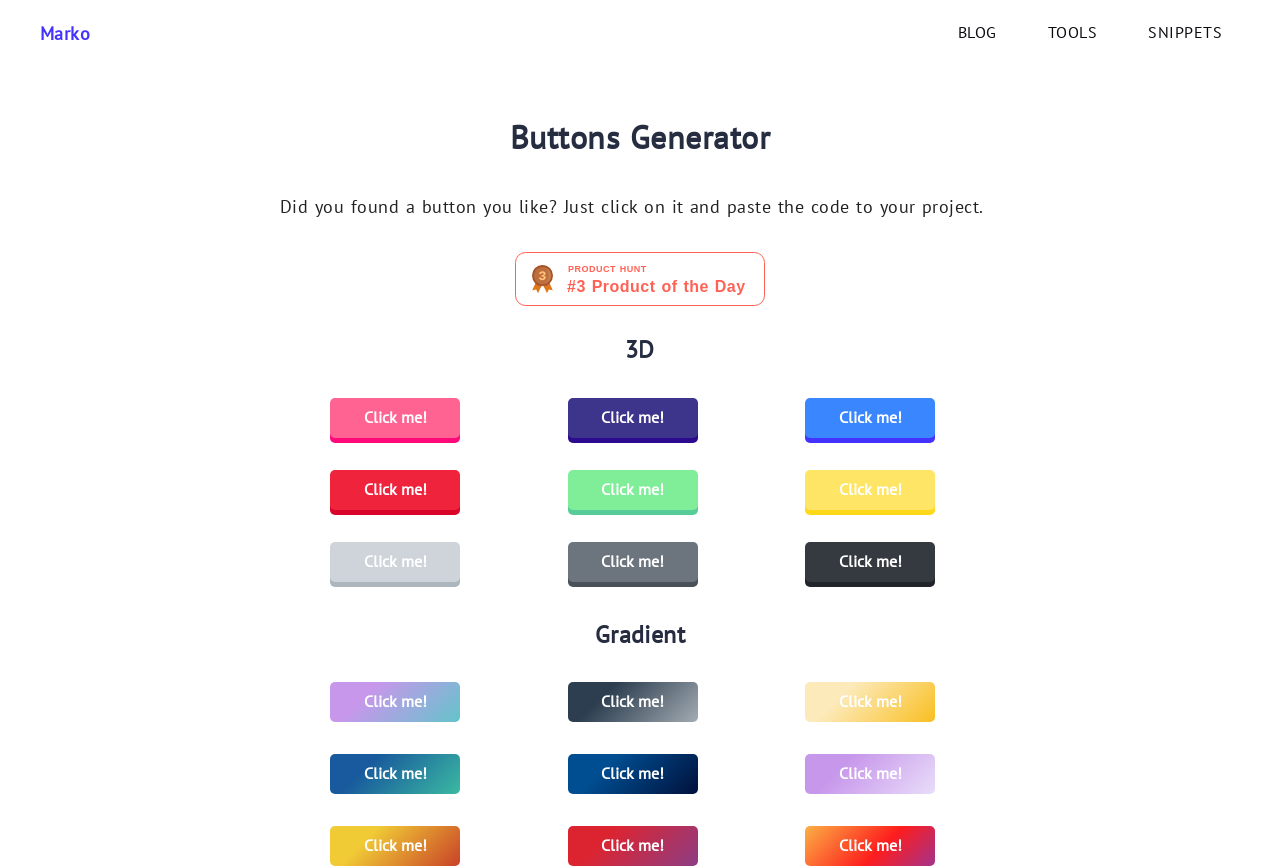What is the icon above the 'PRODUCT HUNT' text?
Provide a short answer using one word or a brief phrase based on the image.

SvgRoot